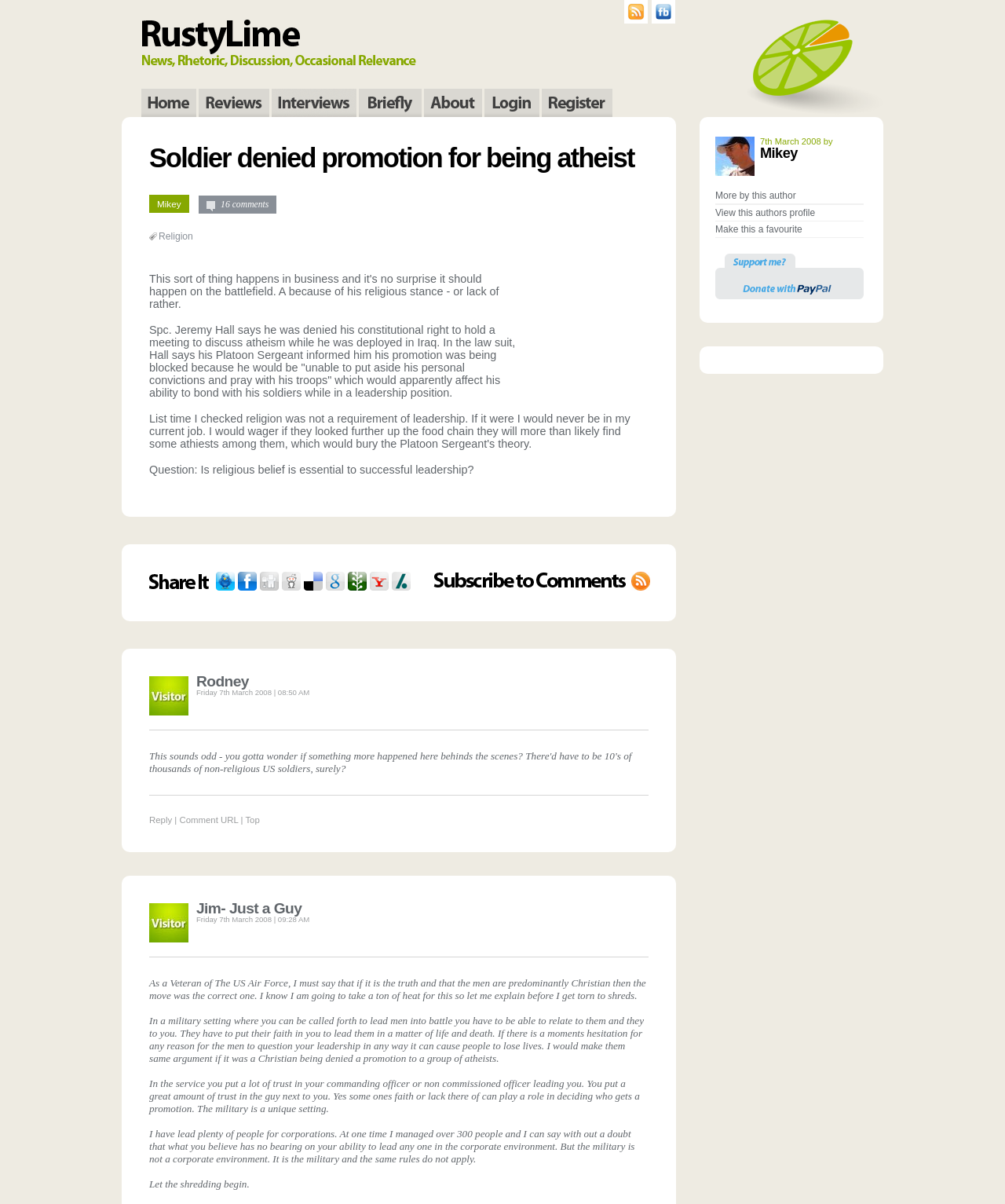Find the bounding box coordinates of the area to click in order to follow the instruction: "Read the comments from 'Rodney'".

[0.195, 0.559, 0.645, 0.574]